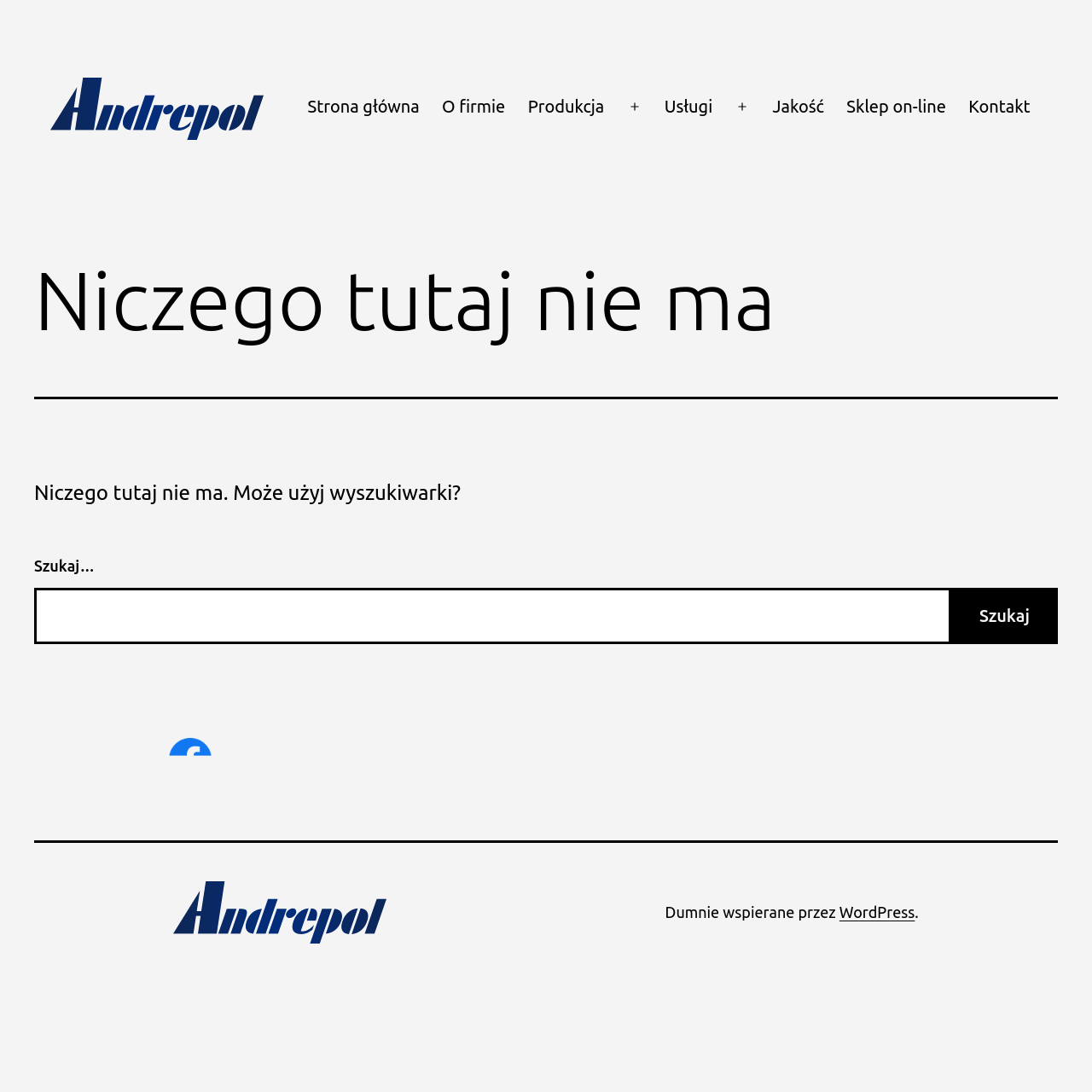Please identify the webpage's heading and generate its text content.

Niczego tutaj nie ma